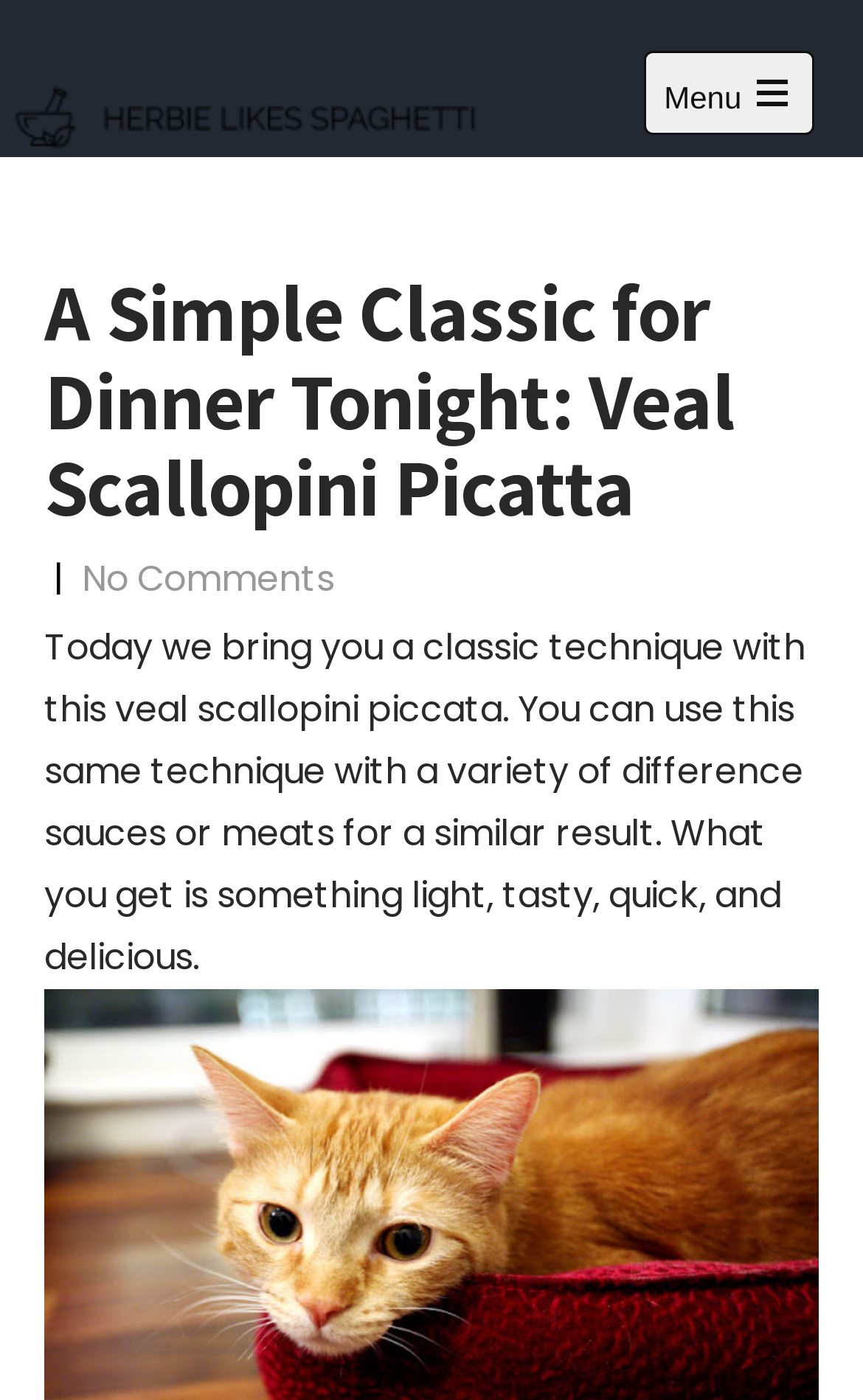Is the main menu expanded?
Please provide a comprehensive answer based on the contents of the image.

The button labeled 'Open main menu' has an attribute 'expanded' set to 'False', indicating that the main menu is not expanded.